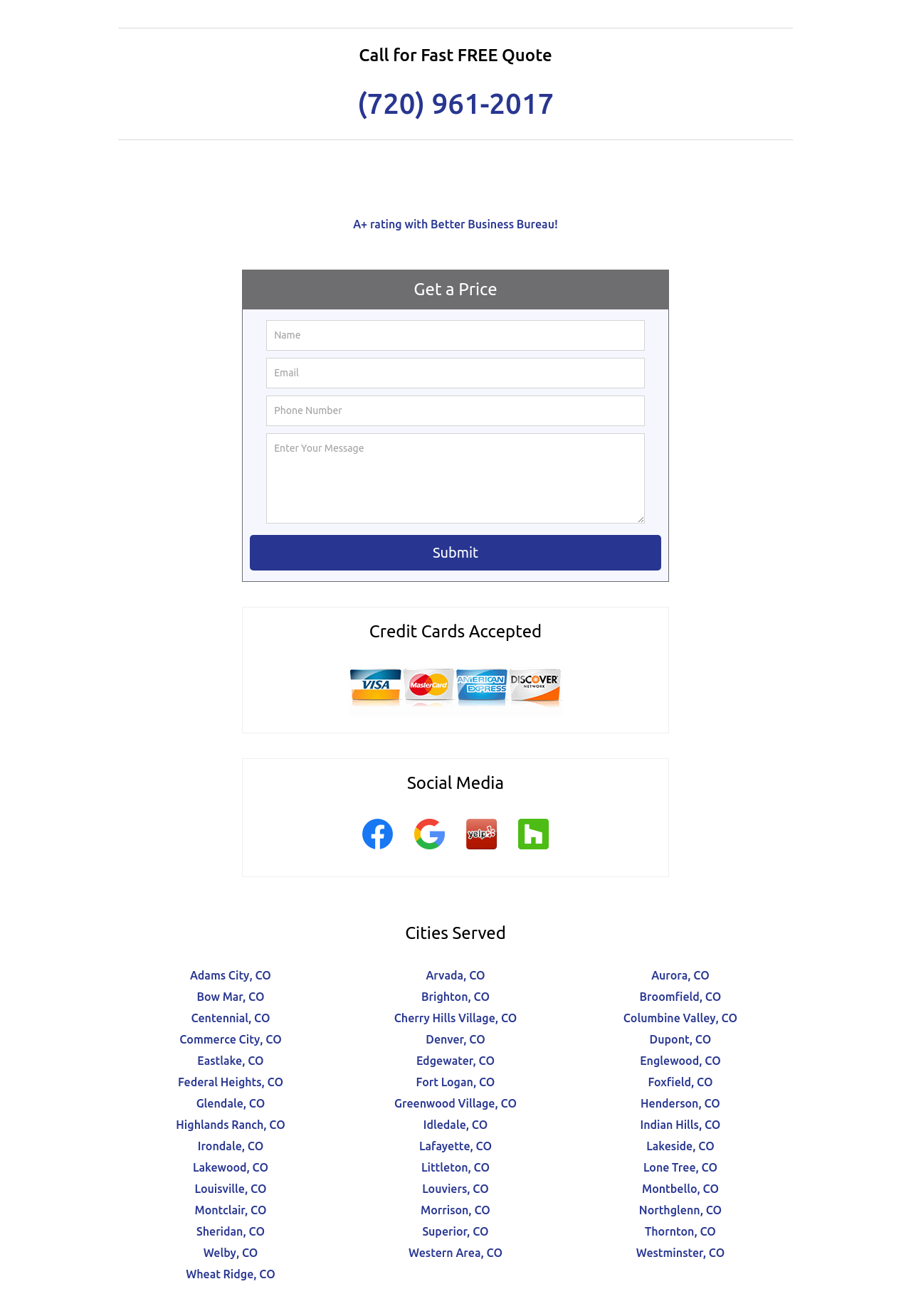What is the rating of the company with Better Business Bureau?
Refer to the image and give a detailed answer to the query.

The rating can be found in the link element with the text 'A+ rating with Better Business Bureau!' which is located below the phone number and above the 'Get a Price' button.